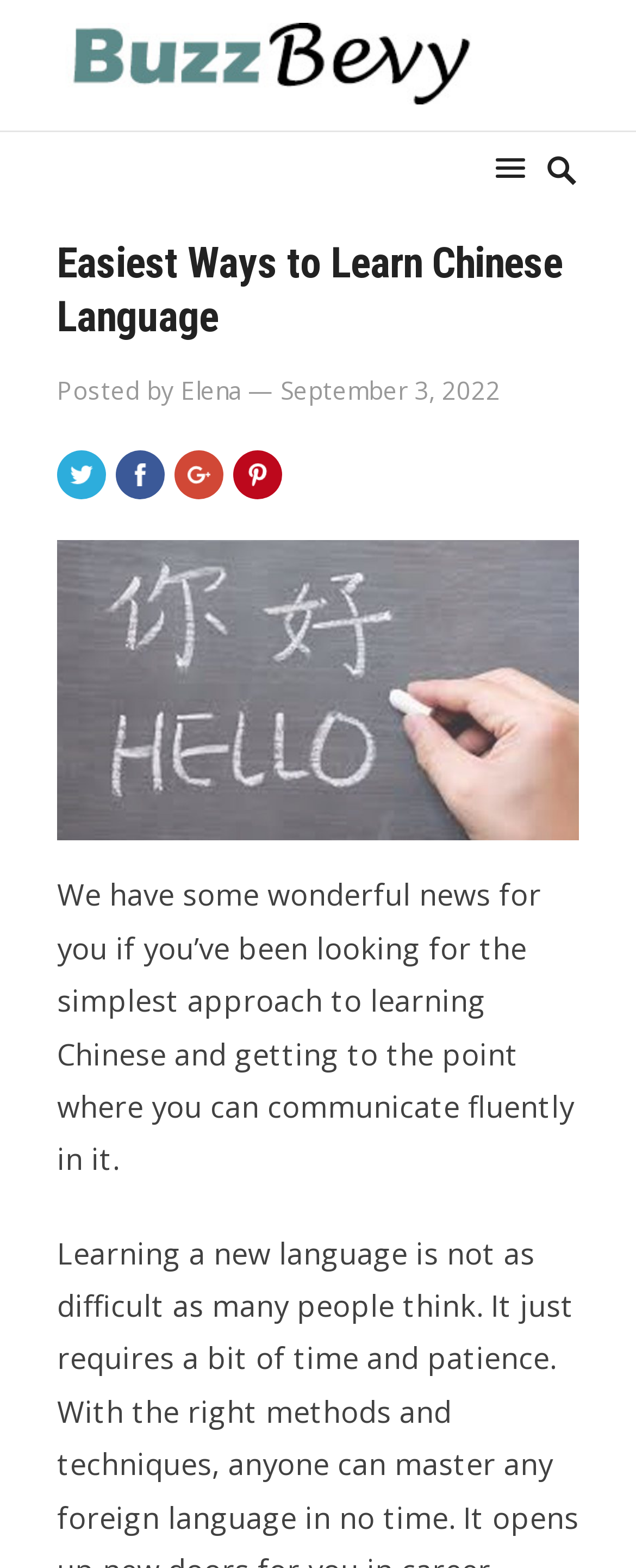Given the element description, predict the bounding box coordinates in the format (top-left x, top-left y, bottom-right x, bottom-right y), using floating point numbers between 0 and 1: Menu

[0.779, 0.098, 0.846, 0.116]